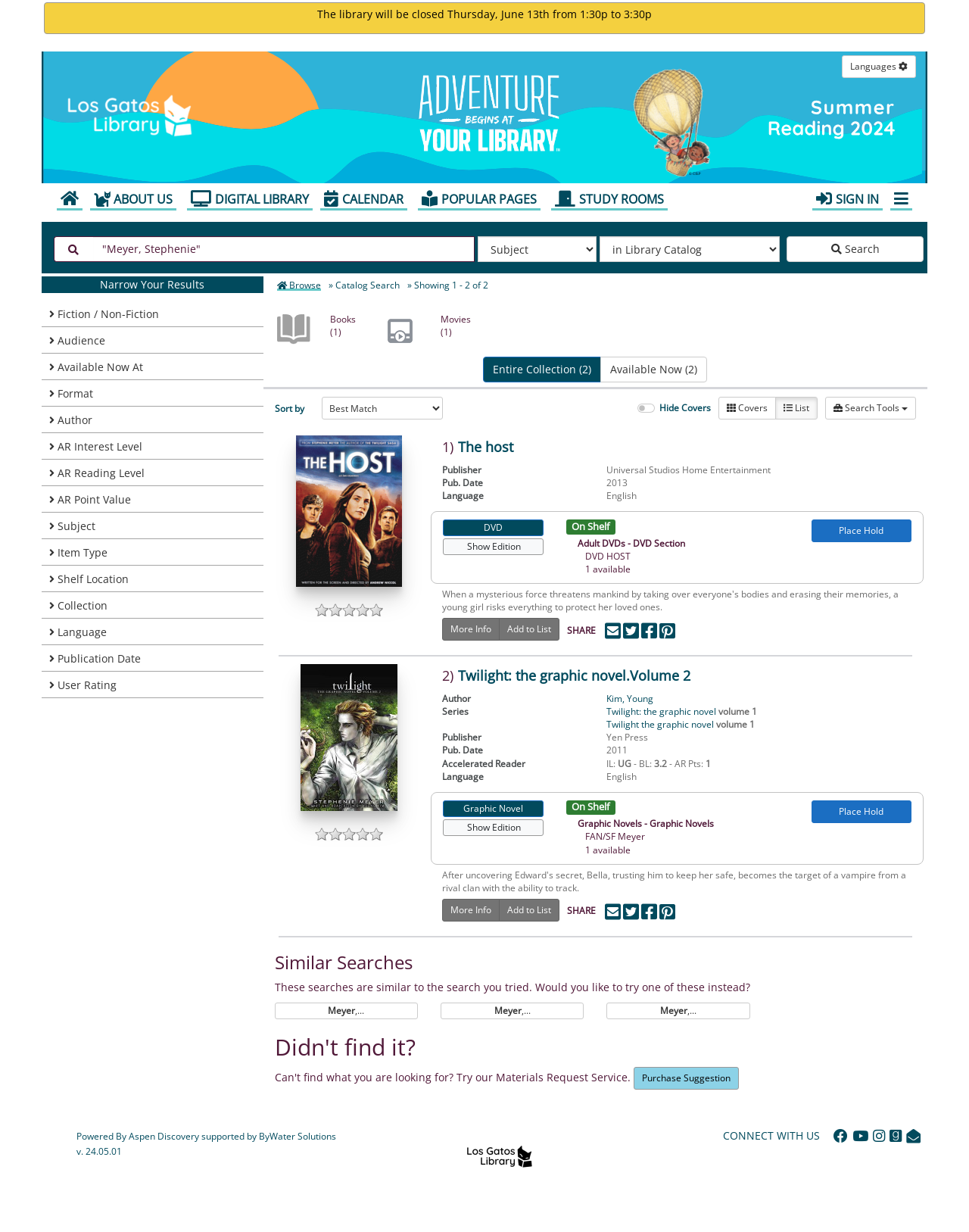Please locate the clickable area by providing the bounding box coordinates to follow this instruction: "Sort by a specific criterion".

[0.332, 0.322, 0.457, 0.341]